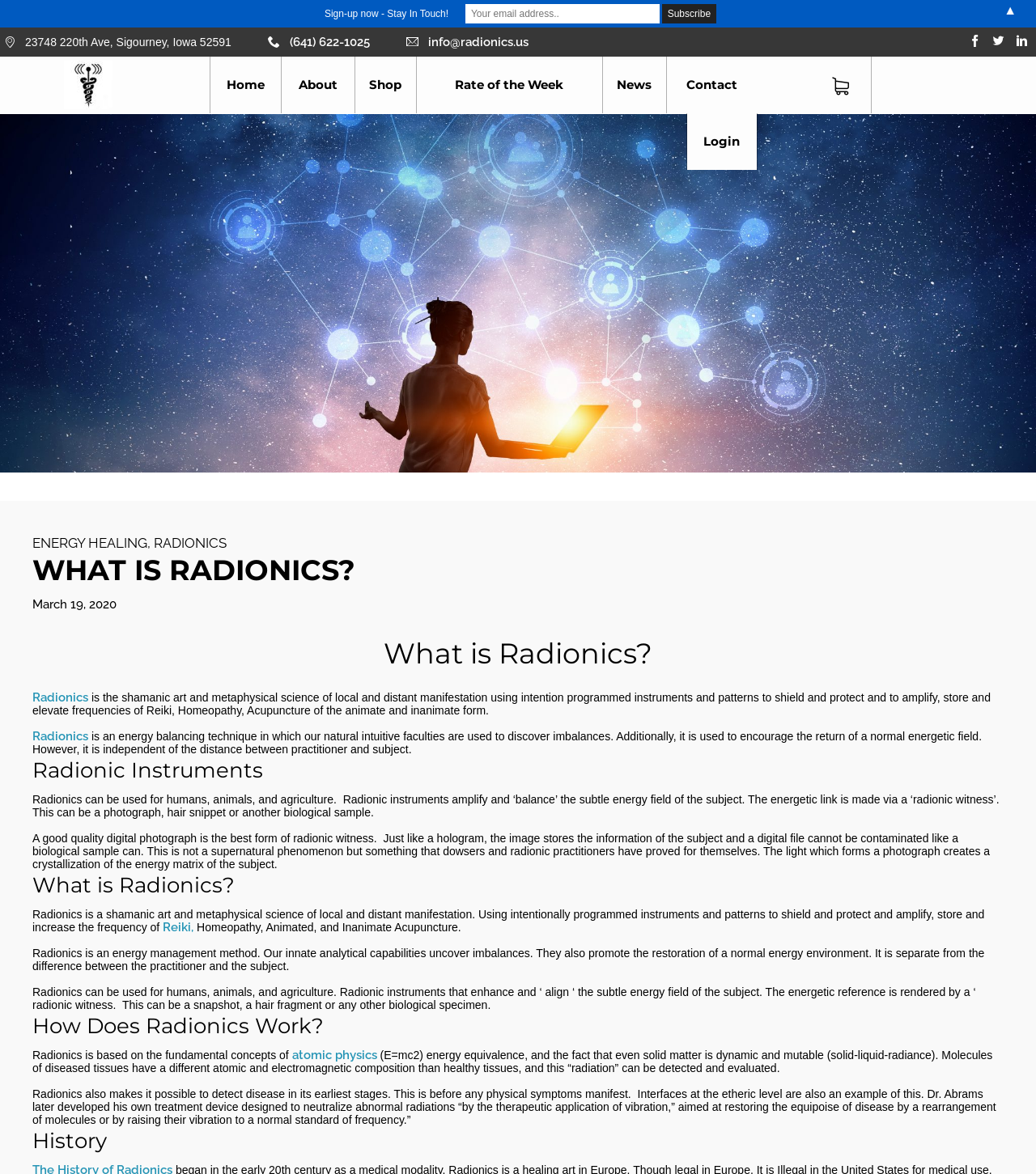Please specify the bounding box coordinates of the clickable region to carry out the following instruction: "Click on the 'MYSTIC MAG INTERVIEW (LINK)' link". The coordinates should be four float numbers between 0 and 1, in the format [left, top, right, bottom].

[0.239, 0.116, 0.332, 0.153]